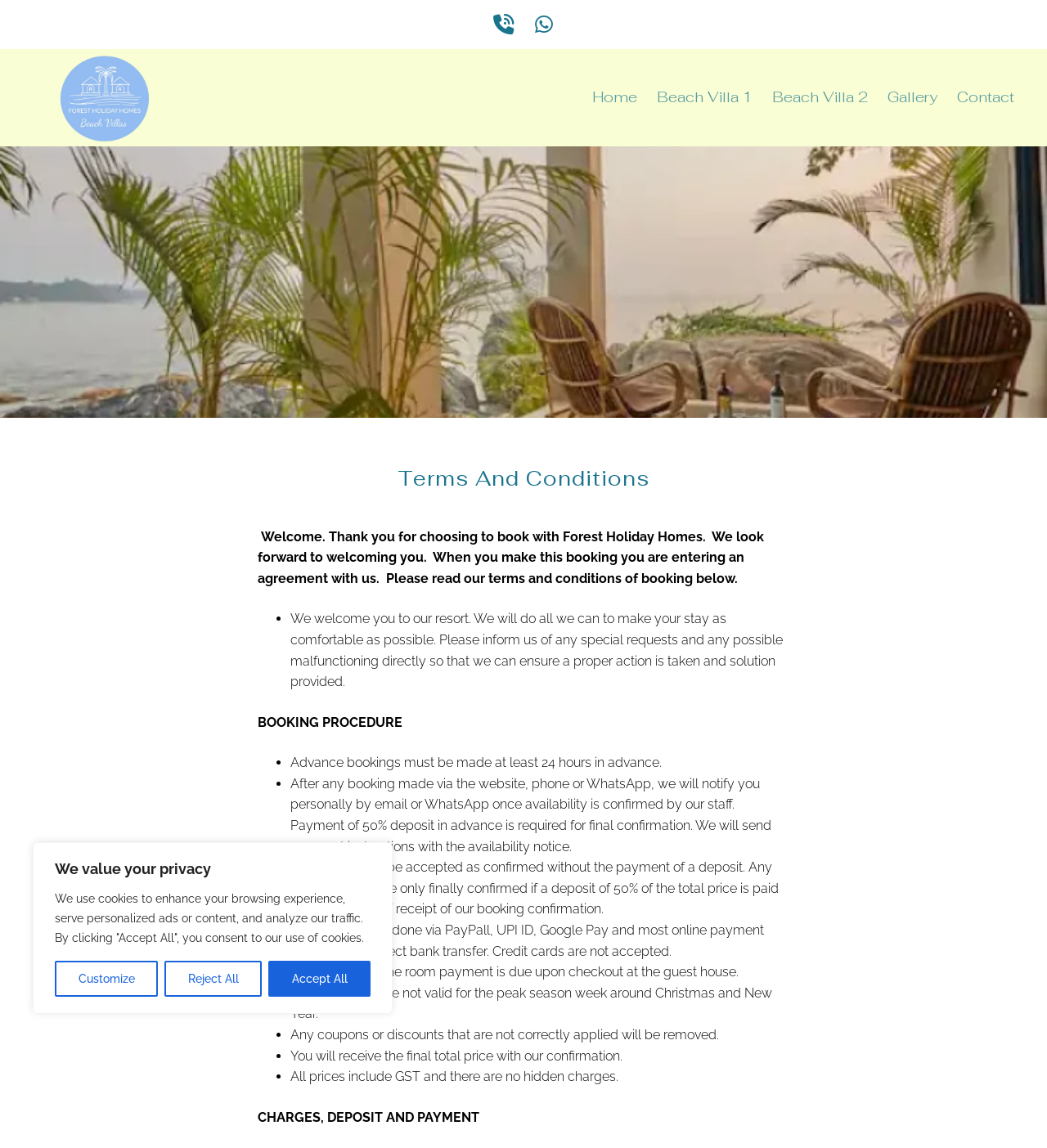Pinpoint the bounding box coordinates of the clickable area needed to execute the instruction: "Click the Beach Villa 1 link". The coordinates should be specified as four float numbers between 0 and 1, i.e., [left, top, right, bottom].

[0.627, 0.075, 0.719, 0.095]